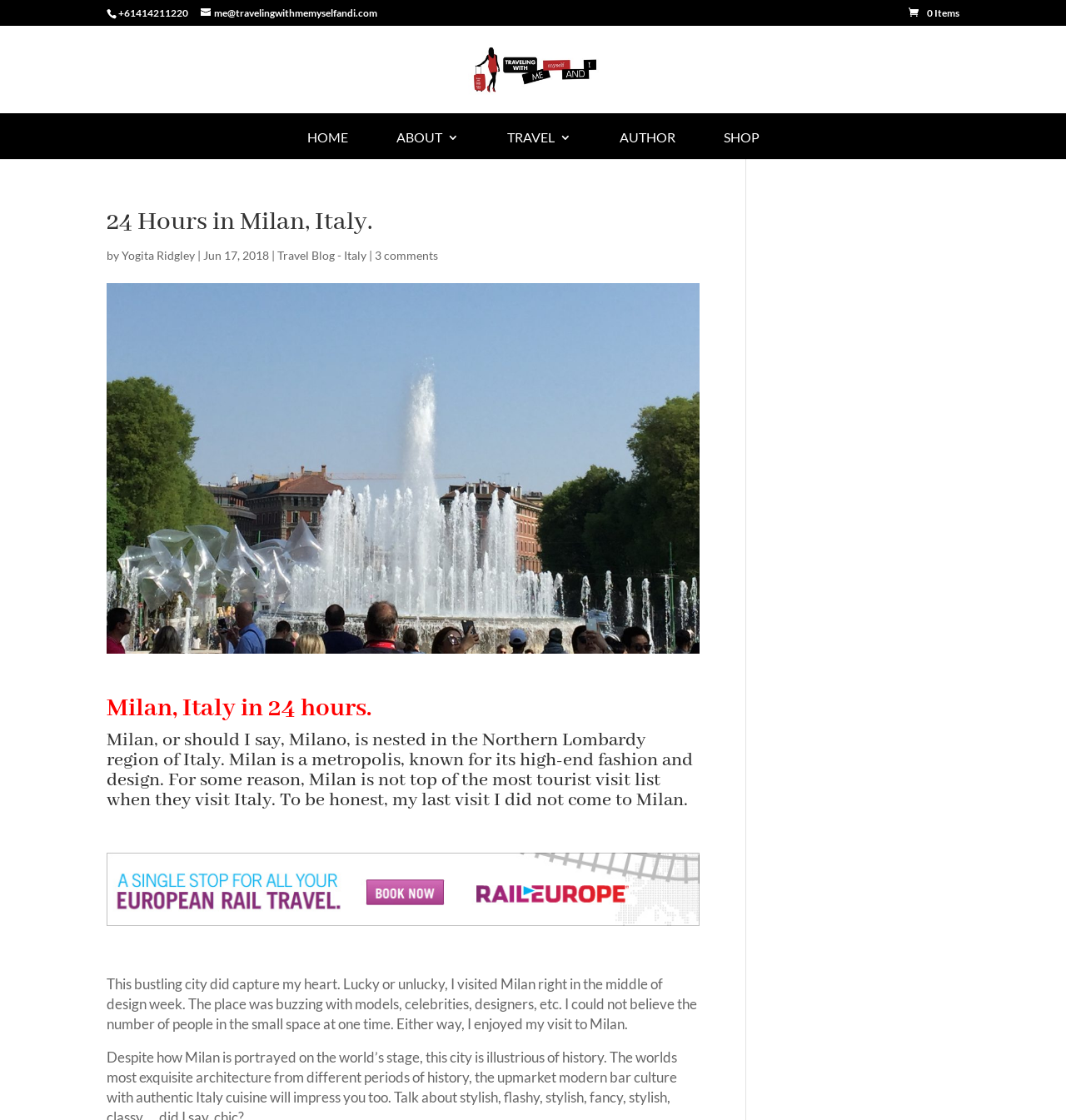Provide the bounding box coordinates for the area that should be clicked to complete the instruction: "View the comments".

[0.352, 0.222, 0.411, 0.234]